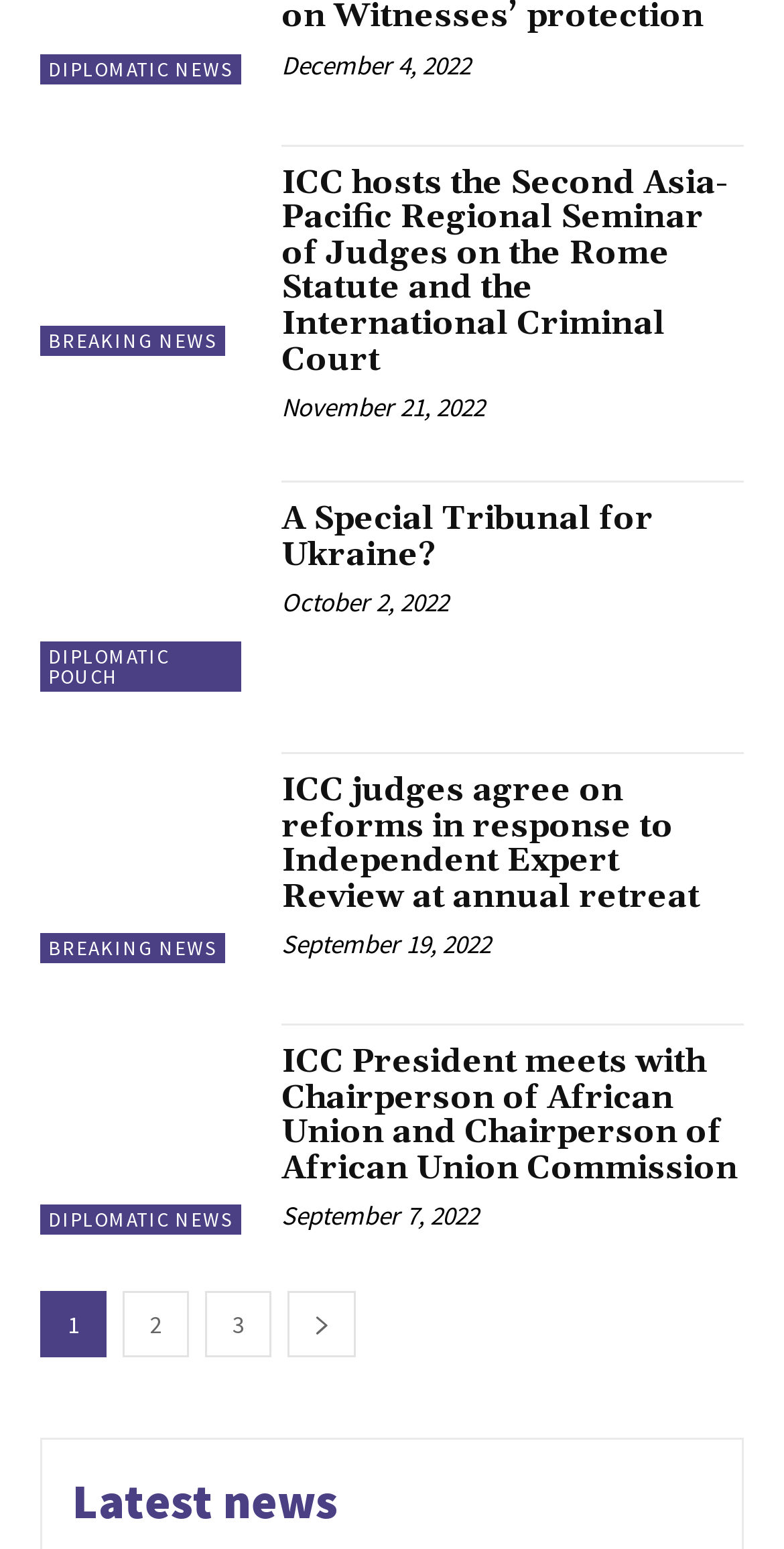How many pages of news articles are there? Look at the image and give a one-word or short phrase answer.

At least 3